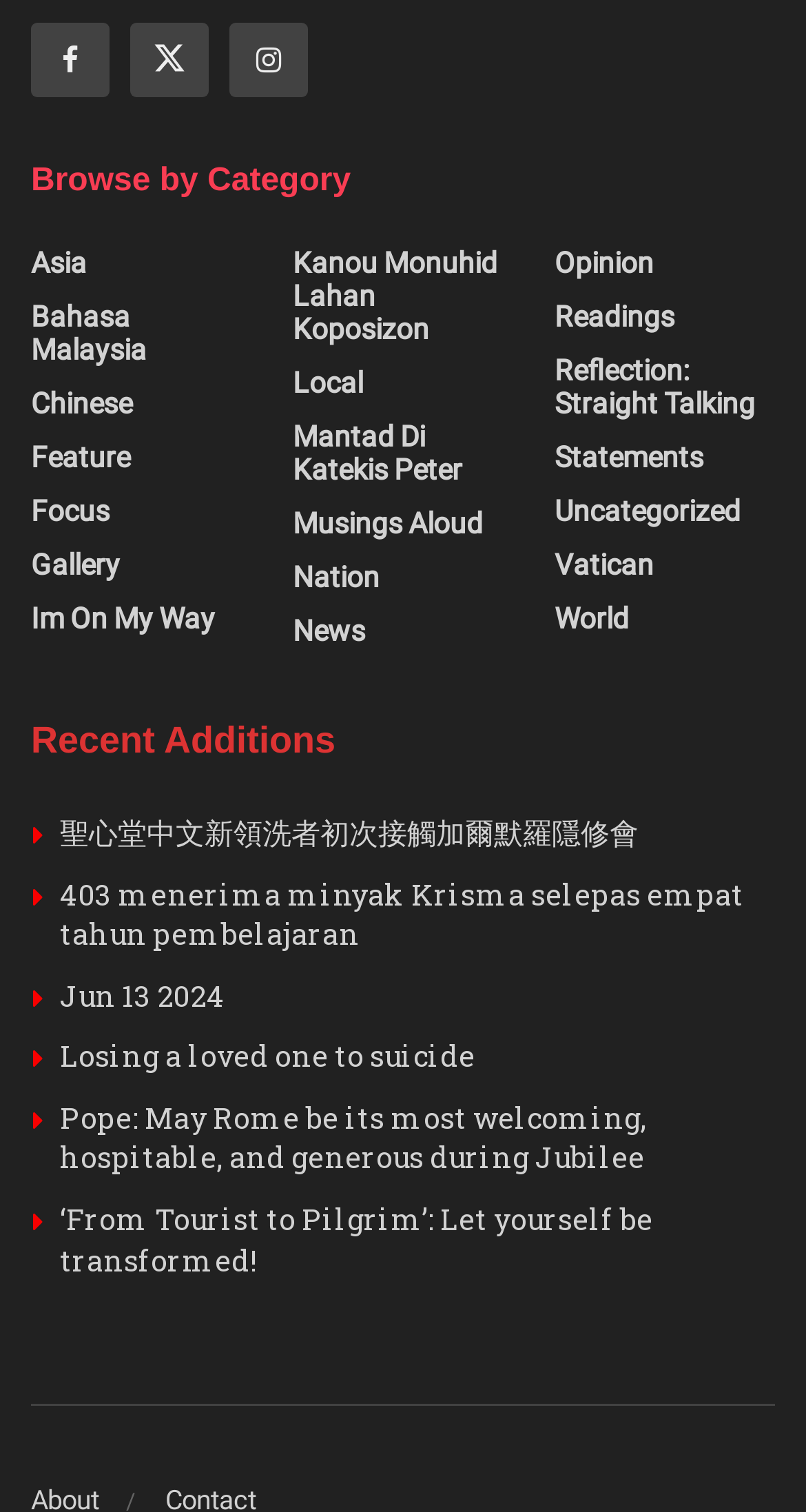What is the title of the first article?
Based on the image, answer the question with a single word or brief phrase.

聖心堂中文新領洗者初次接觸加爾默羅隱修會